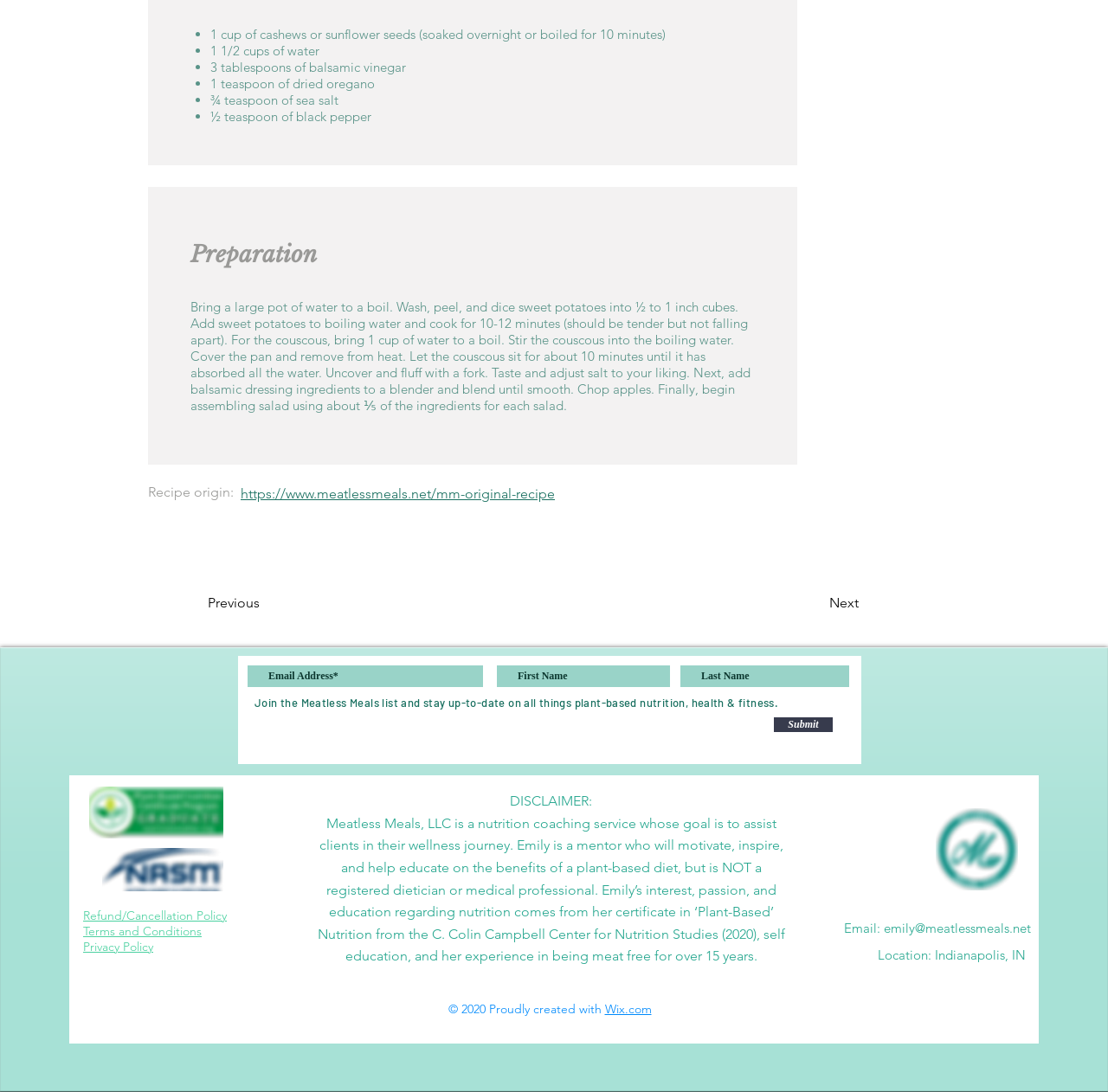What is the education background of Emily?
Please provide a single word or phrase in response based on the screenshot.

Plant-Based Nutrition